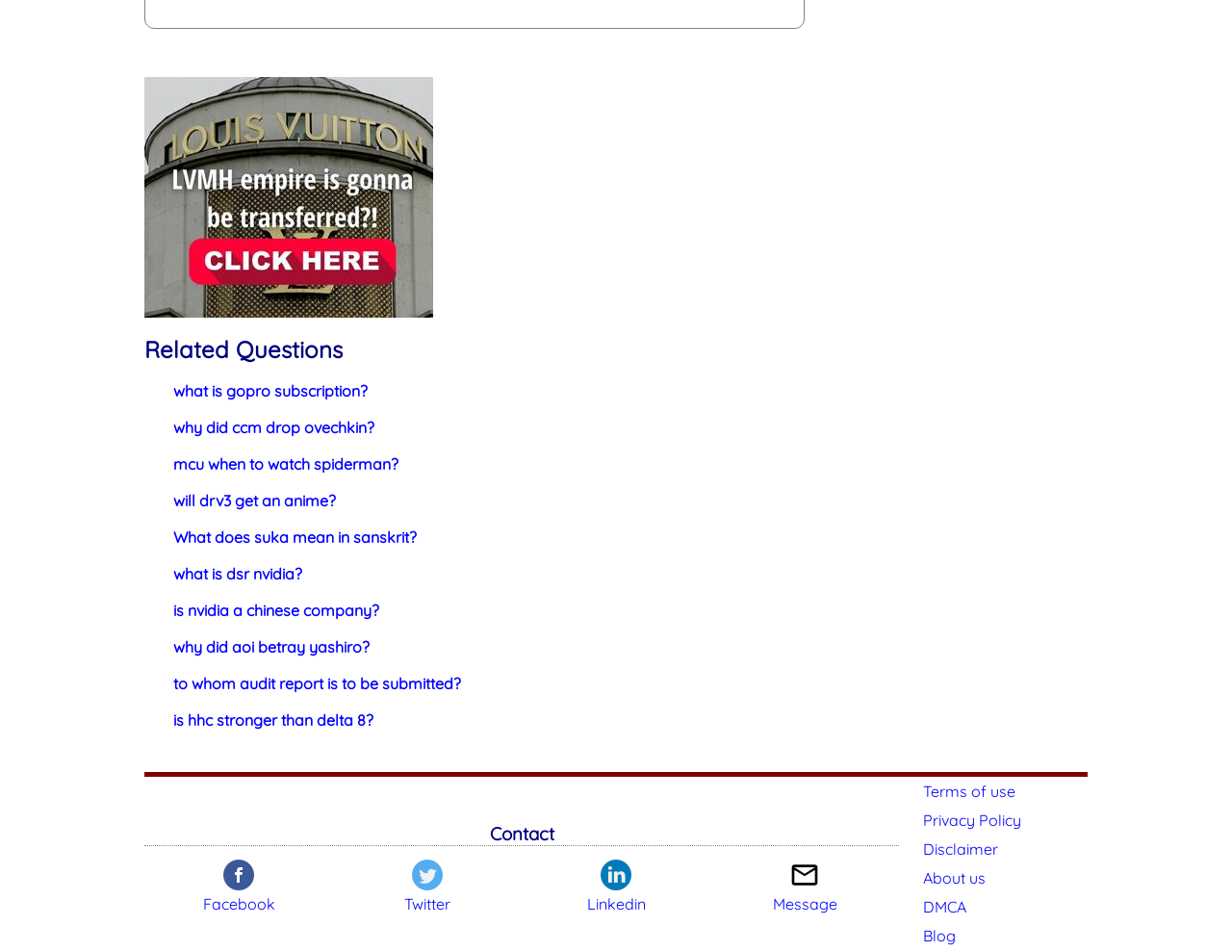Extract the bounding box coordinates for the UI element described by the text: "Terms of use". The coordinates should be in the form of [left, top, right, bottom] with values between 0 and 1.

[0.749, 0.821, 0.824, 0.841]